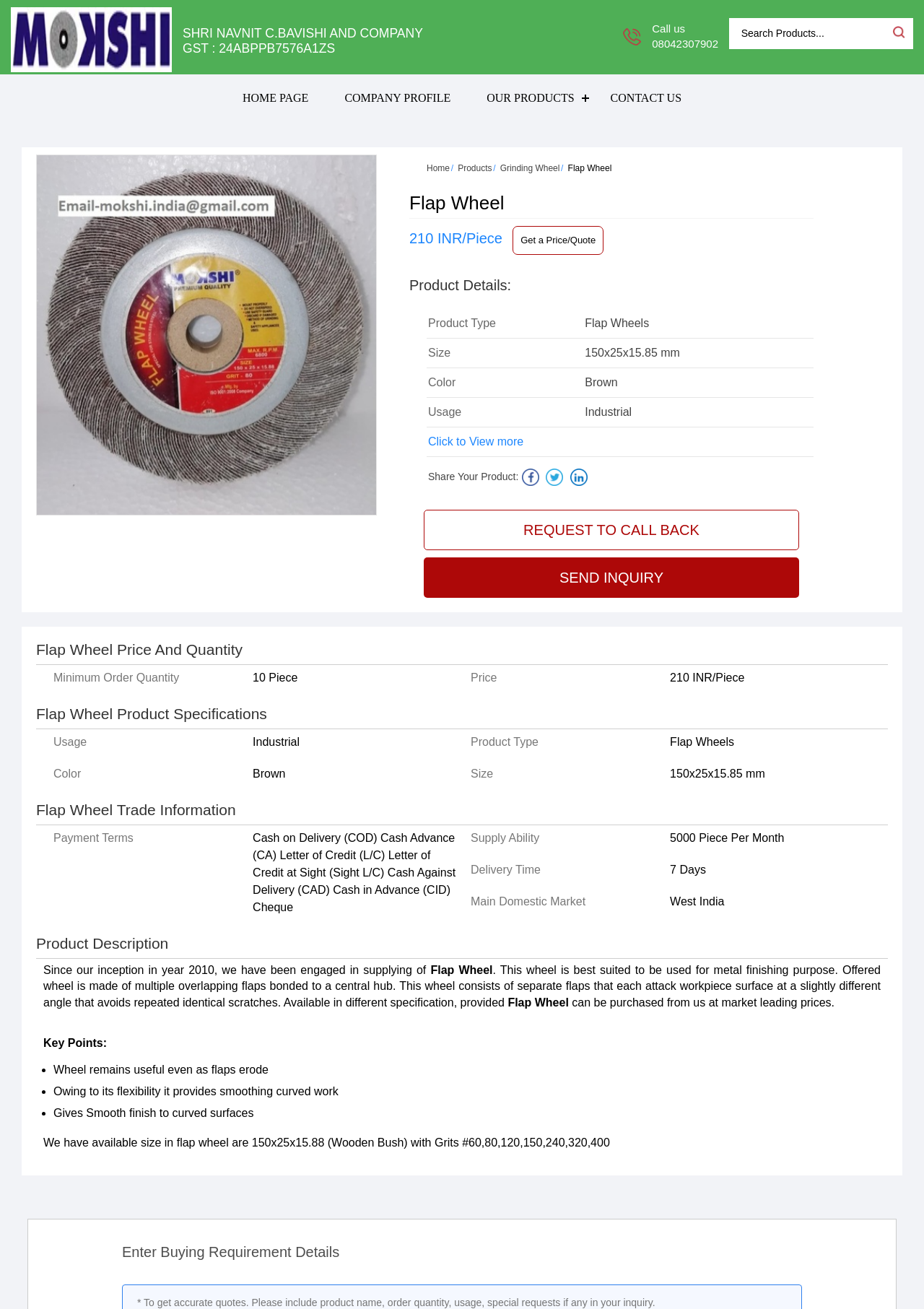What is the minimum order quantity of Flap Wheel?
Look at the image and respond with a single word or a short phrase.

10 Piece